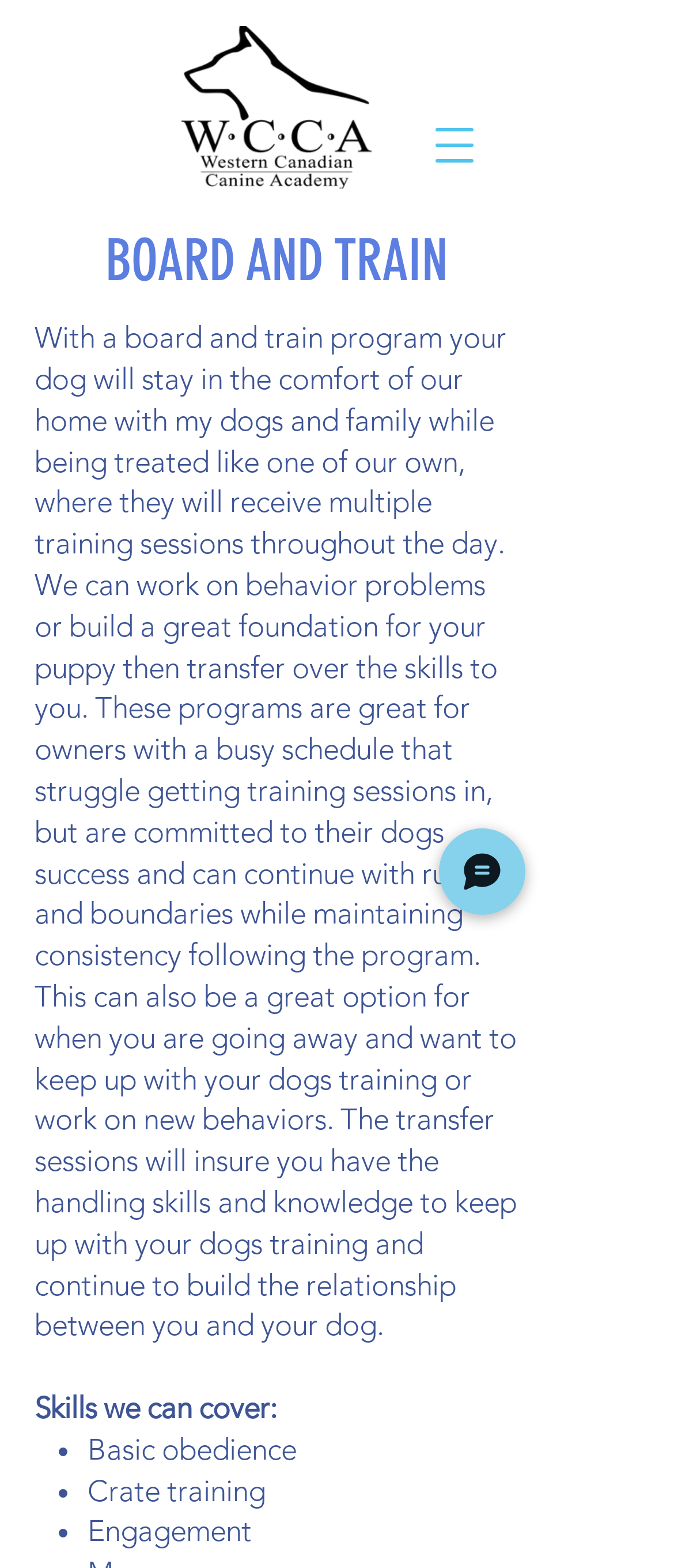Summarize the webpage in an elaborate manner.

The webpage is about the "Board and Train" program offered by WCCA Canine Academy. At the top left, there is a logo image "WCCA (1).png" with a heading "BOARD AND TRAIN" next to it. Below the logo, there is a descriptive paragraph explaining the program, which mentions that dogs will stay in the comfort of the academy's home with the trainers' dogs and family while receiving multiple training sessions throughout the day. The program is suitable for owners with busy schedules who want to ensure their dogs' success.

Further down, there is a section titled "Skills we can cover:" followed by a list of bullet points, including "Basic obedience", "Crate training", and "Engagement". 

On the top right, there is a button "Open navigation menu" which has a popup dialog. At the bottom right, there is a button "Chat" with an image next to it.